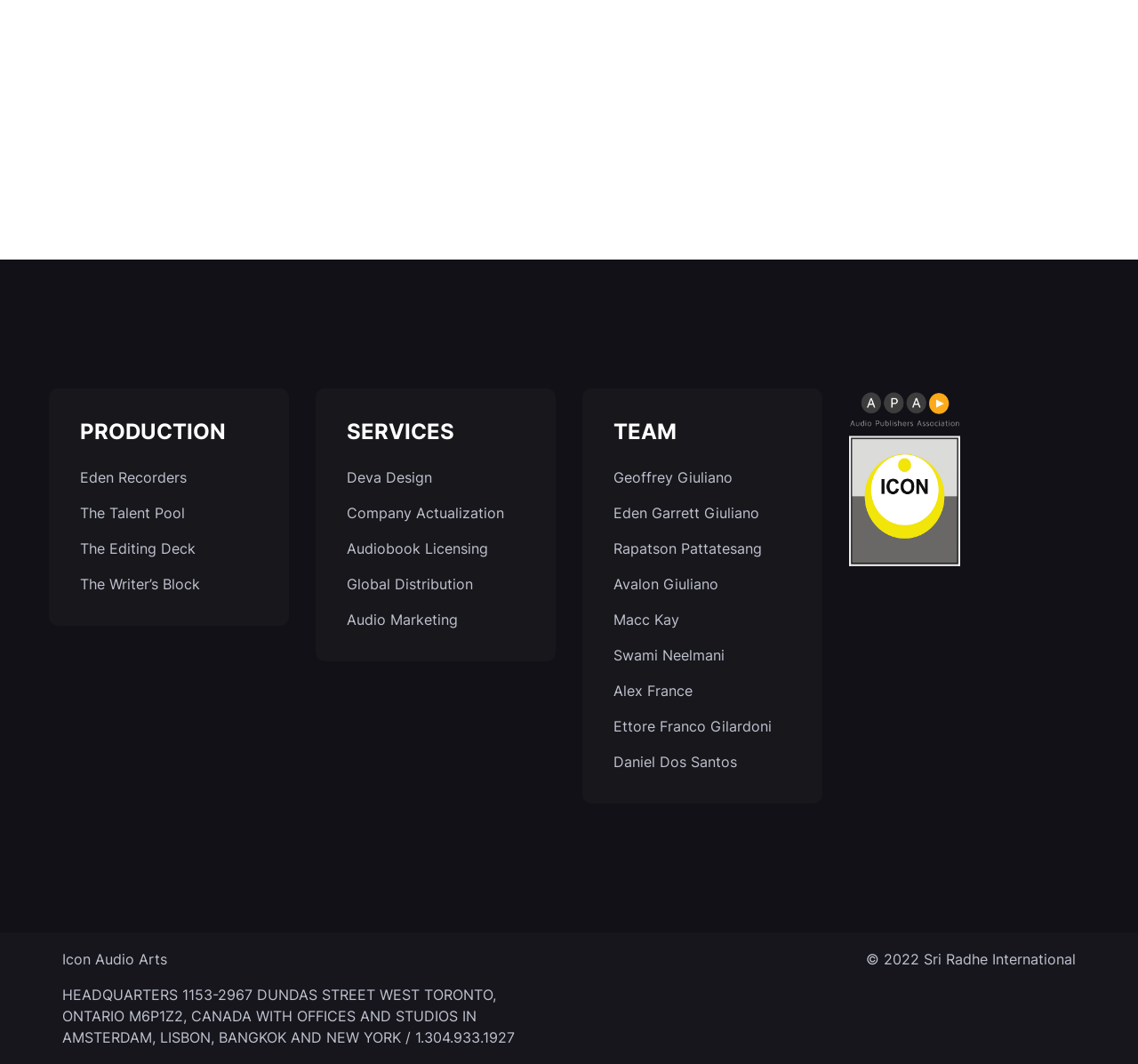Identify the bounding box coordinates of the area that should be clicked in order to complete the given instruction: "Contact headquarters". The bounding box coordinates should be four float numbers between 0 and 1, i.e., [left, top, right, bottom].

[0.043, 0.918, 0.488, 0.992]